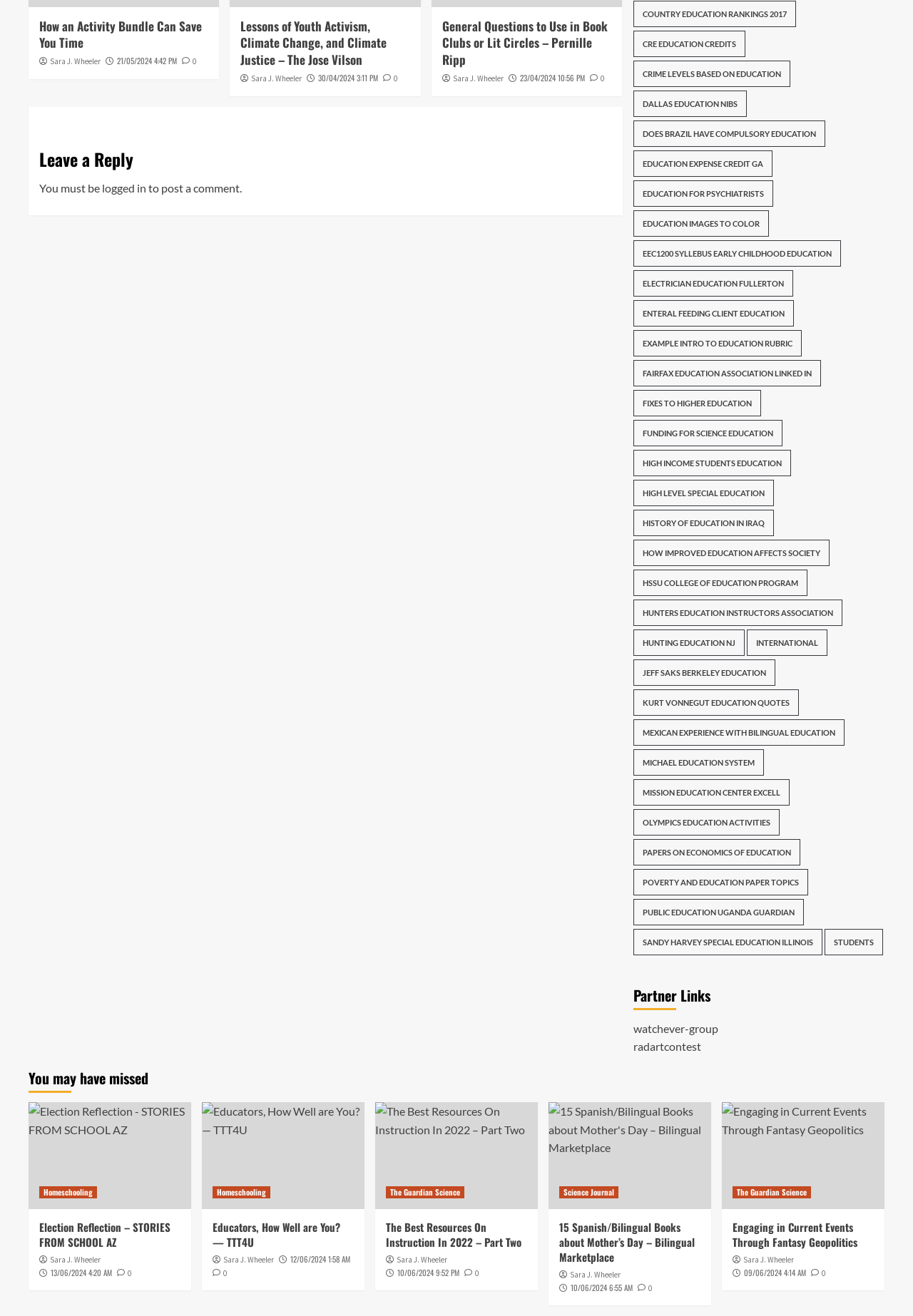What is the date of the second article?
Give a single word or phrase answer based on the content of the image.

30/04/2024 3:11 PM